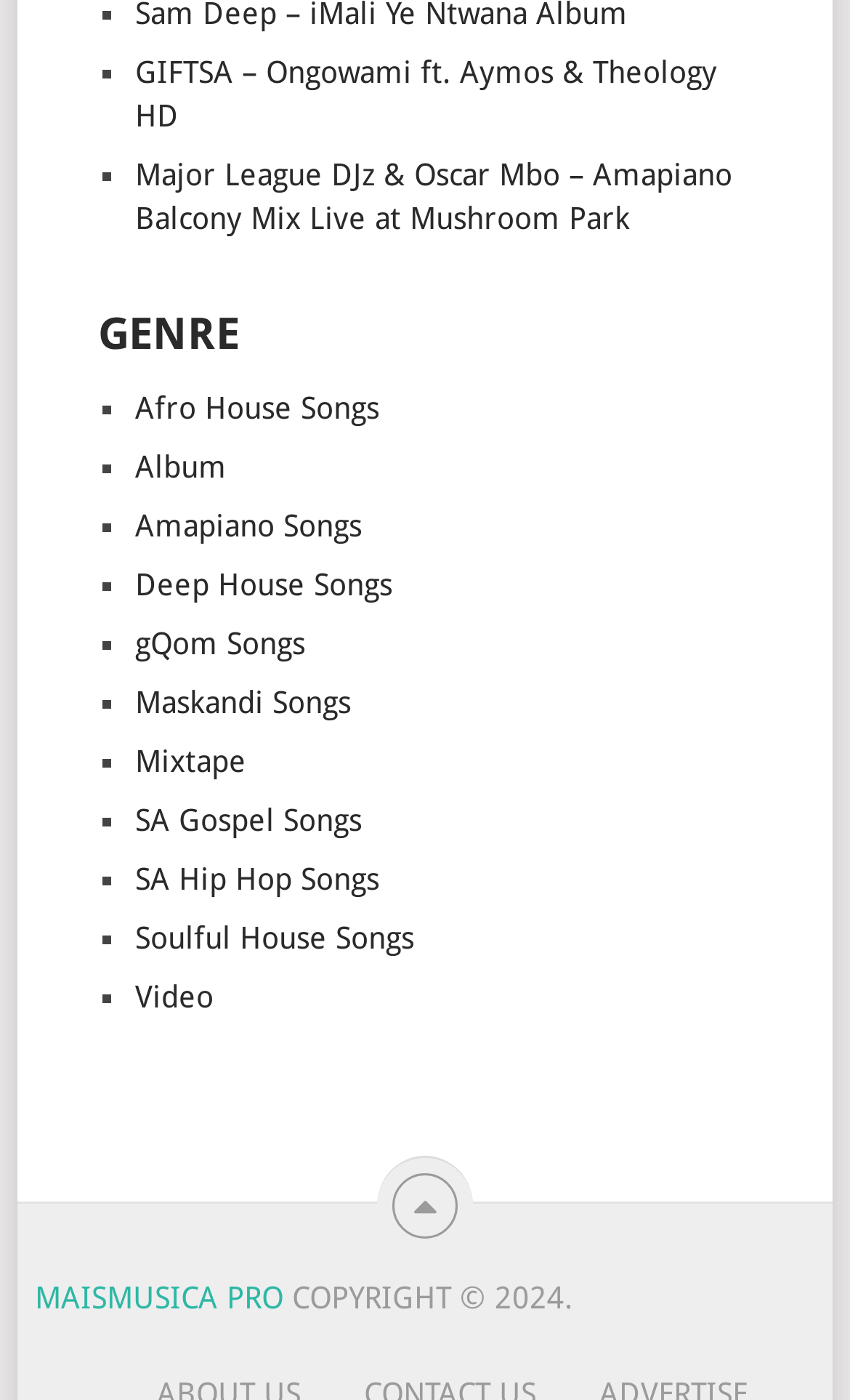Please provide a comprehensive answer to the question based on the screenshot: How many genres are listed on this webpage?

I counted the number of links under the 'GENRE' heading, and there are 12 links, each representing a different genre.